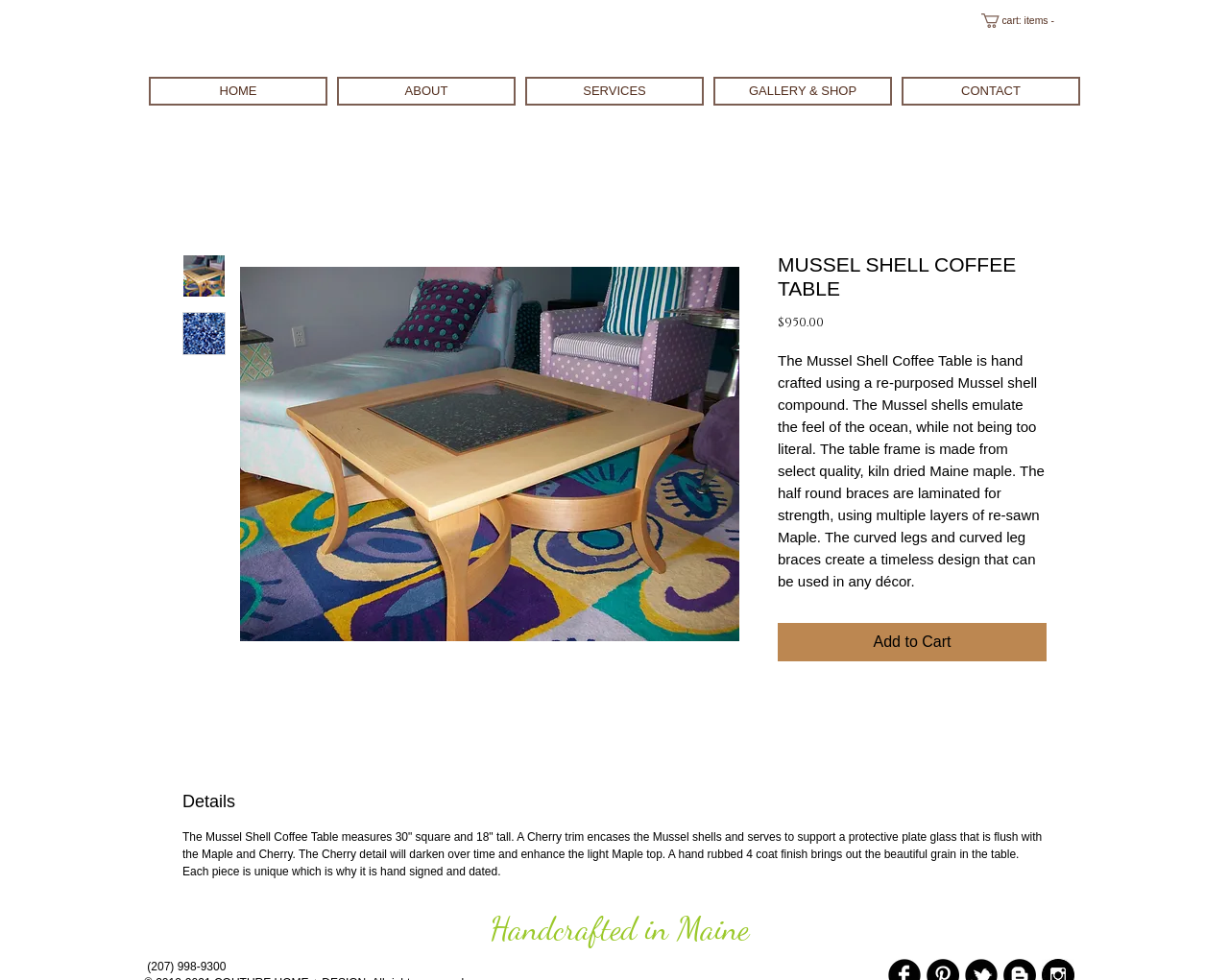Please specify the bounding box coordinates for the clickable region that will help you carry out the instruction: "Check the product details".

[0.148, 0.806, 0.852, 0.845]